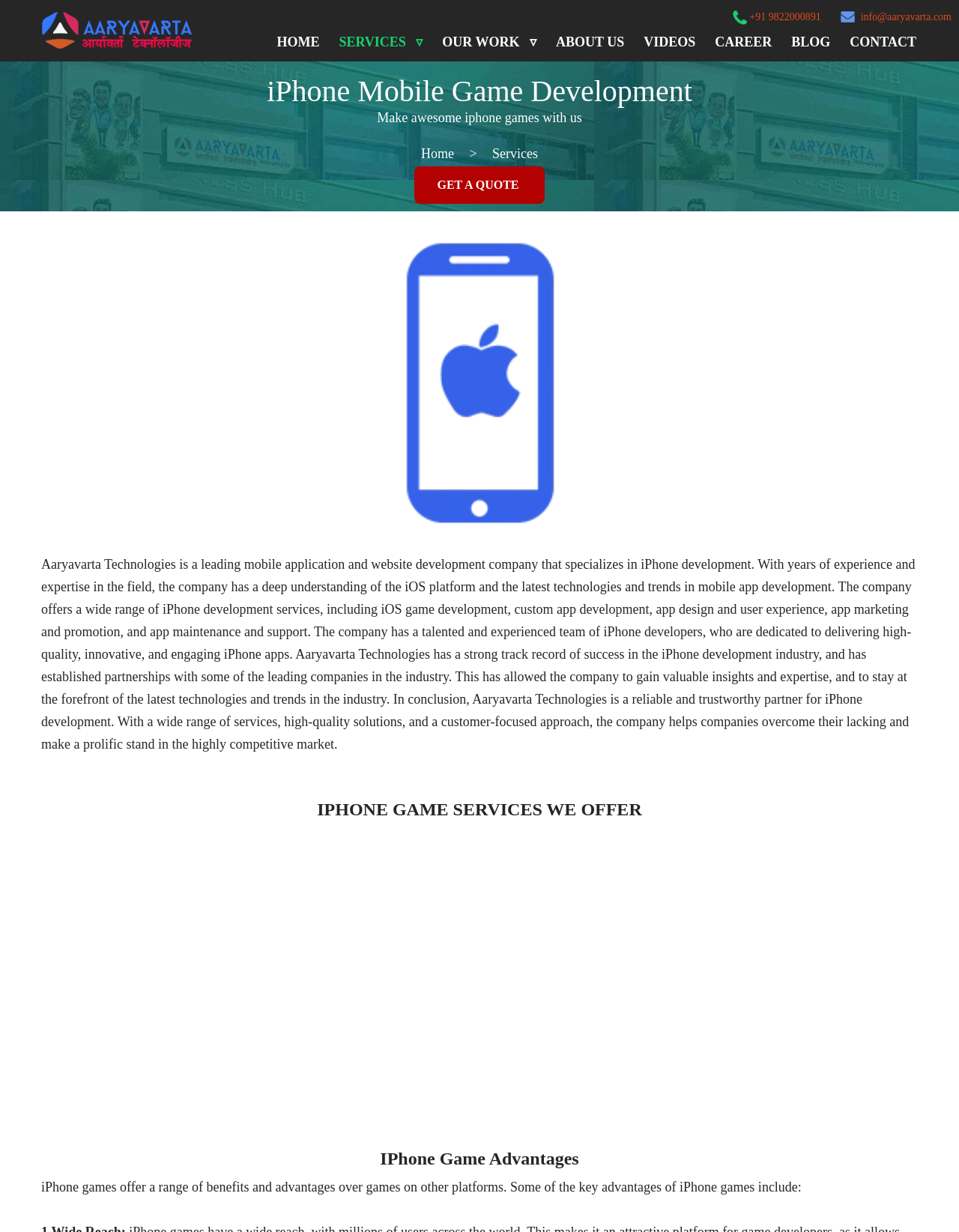Identify the main heading from the webpage and provide its text content.

iPhone Mobile Game Development